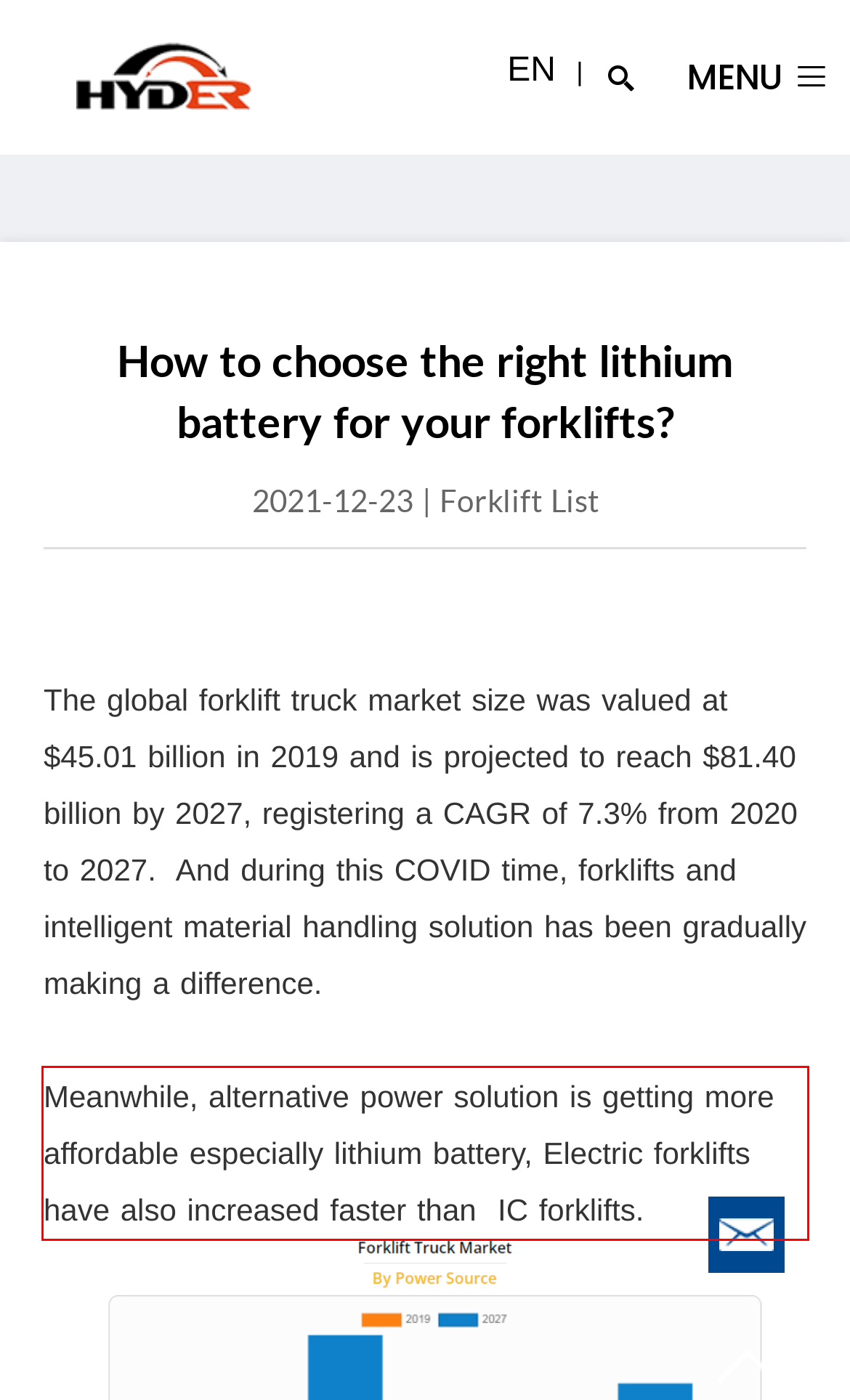Please take the screenshot of the webpage, find the red bounding box, and generate the text content that is within this red bounding box.

Meanwhile, alternative power solution is getting more affordable especially lithium battery, Electric forklifts have also increased faster than IC forklifts.